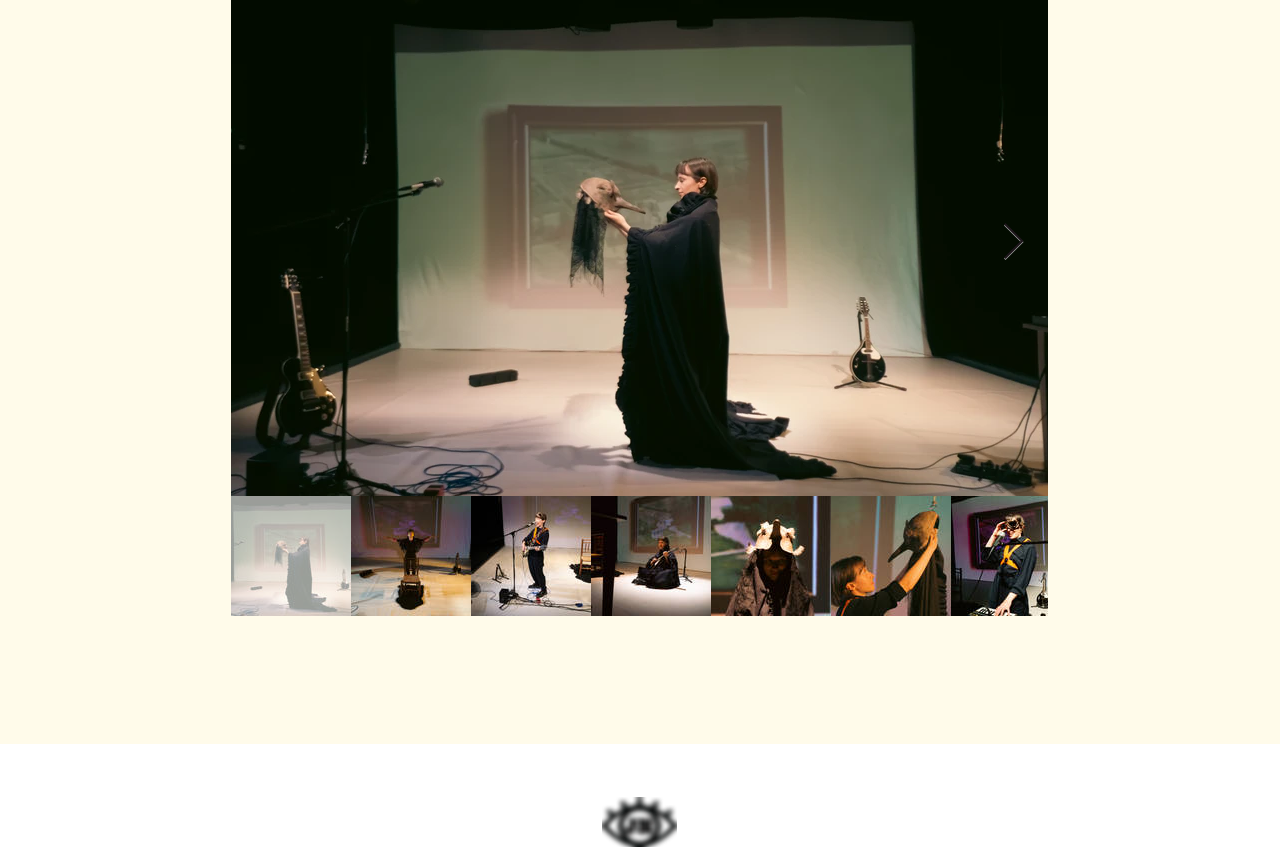What is the text on the button?
Use the screenshot to answer the question with a single word or phrase.

Next Item